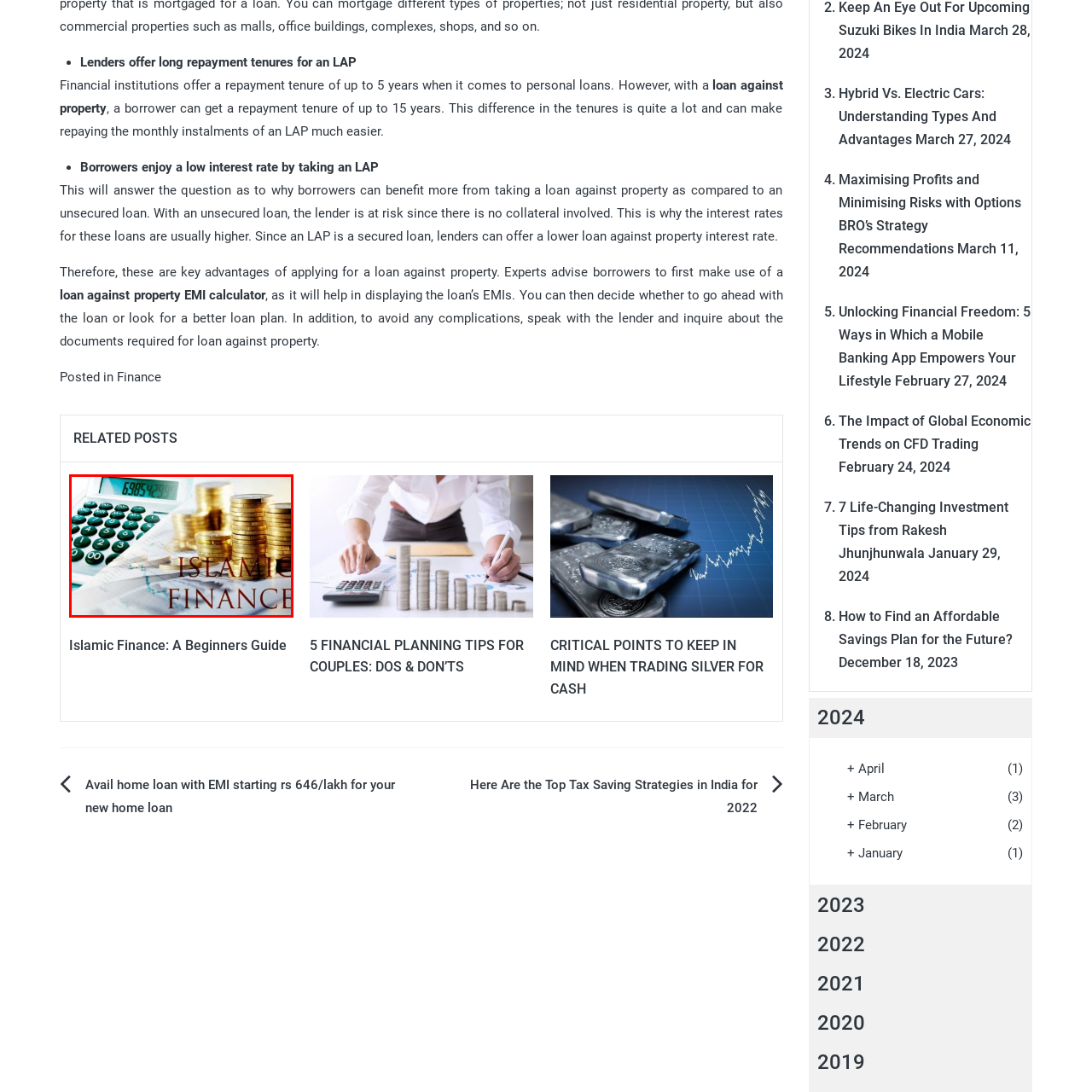Concentrate on the part of the image bordered in red, What is the background of the image composed of? Answer concisely with a word or phrase.

Financial charts and figures